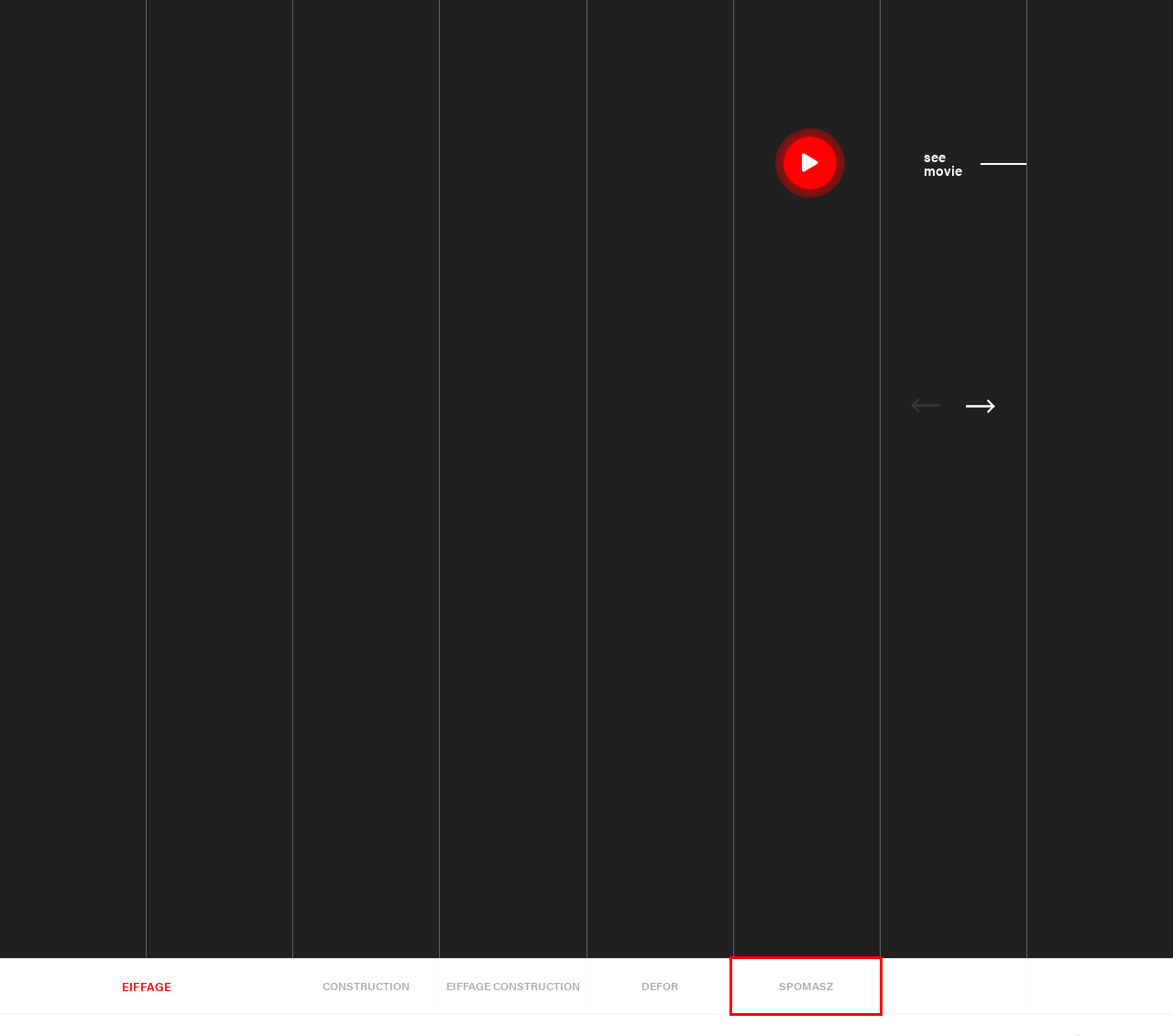Look at the screenshot of a webpage where a red bounding box surrounds a UI element. Your task is to select the best-matching webpage description for the new webpage after you click the element within the bounding box. The available options are:
A. Eiffage Construction, un modèle unique d'expertises BTP intégrées
B. Manufacturing a sustainable world | Smulders
C. Eiffage PolandHilton Hotel in Cracow-Balice - Eiffage Poland
D. Eiffage PolandMain page - Eiffage Poland
E. Eiffage PolandSite map - Eiffage Poland
F. Groupe Eiffage - Savoir faire la différence
G. Eiffage PolandContact - Eiffage Poland
H. Eiffage PolandPrivacy Policy - Eiffage Poland

B